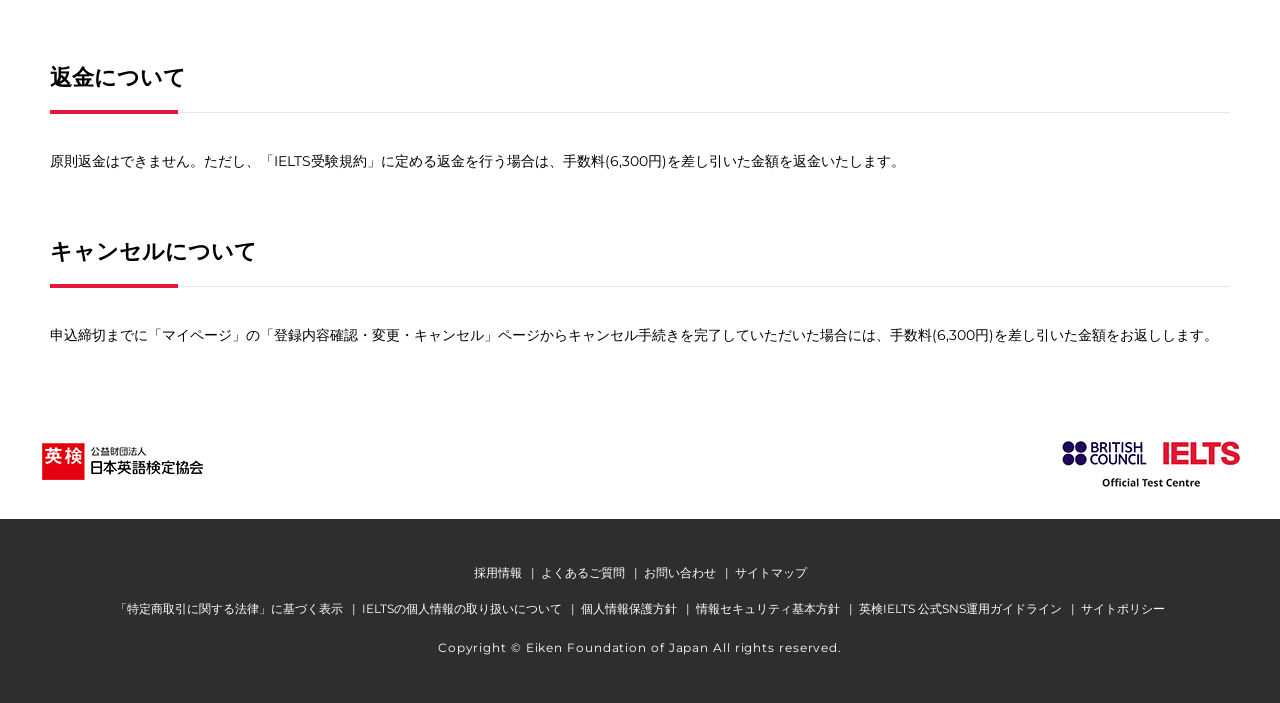What organizations are linked at the bottom of the page?
Use the information from the image to give a detailed answer to the question.

At the bottom of the webpage, there are links to the Eiken Foundation and the British Council, which are likely related to the IELTS examination.